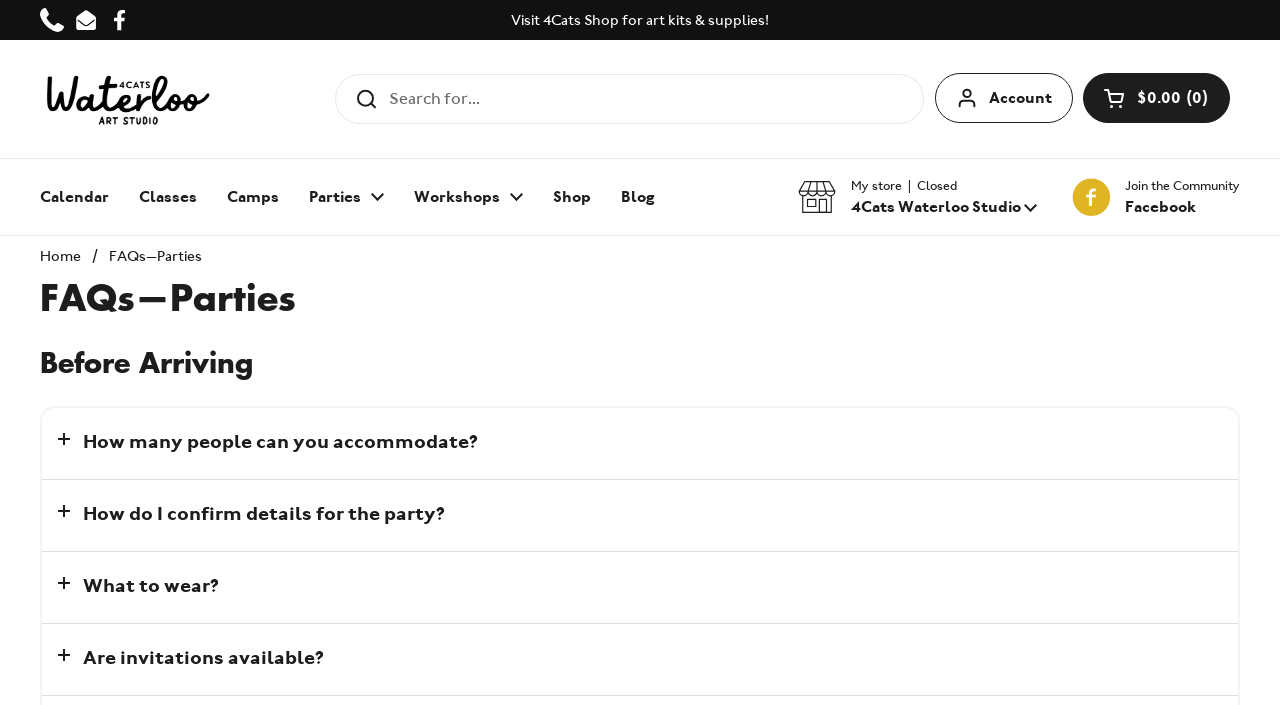Please reply to the following question with a single word or a short phrase:
How many FAQs questions are there in the 'Before Arriving' section?

4